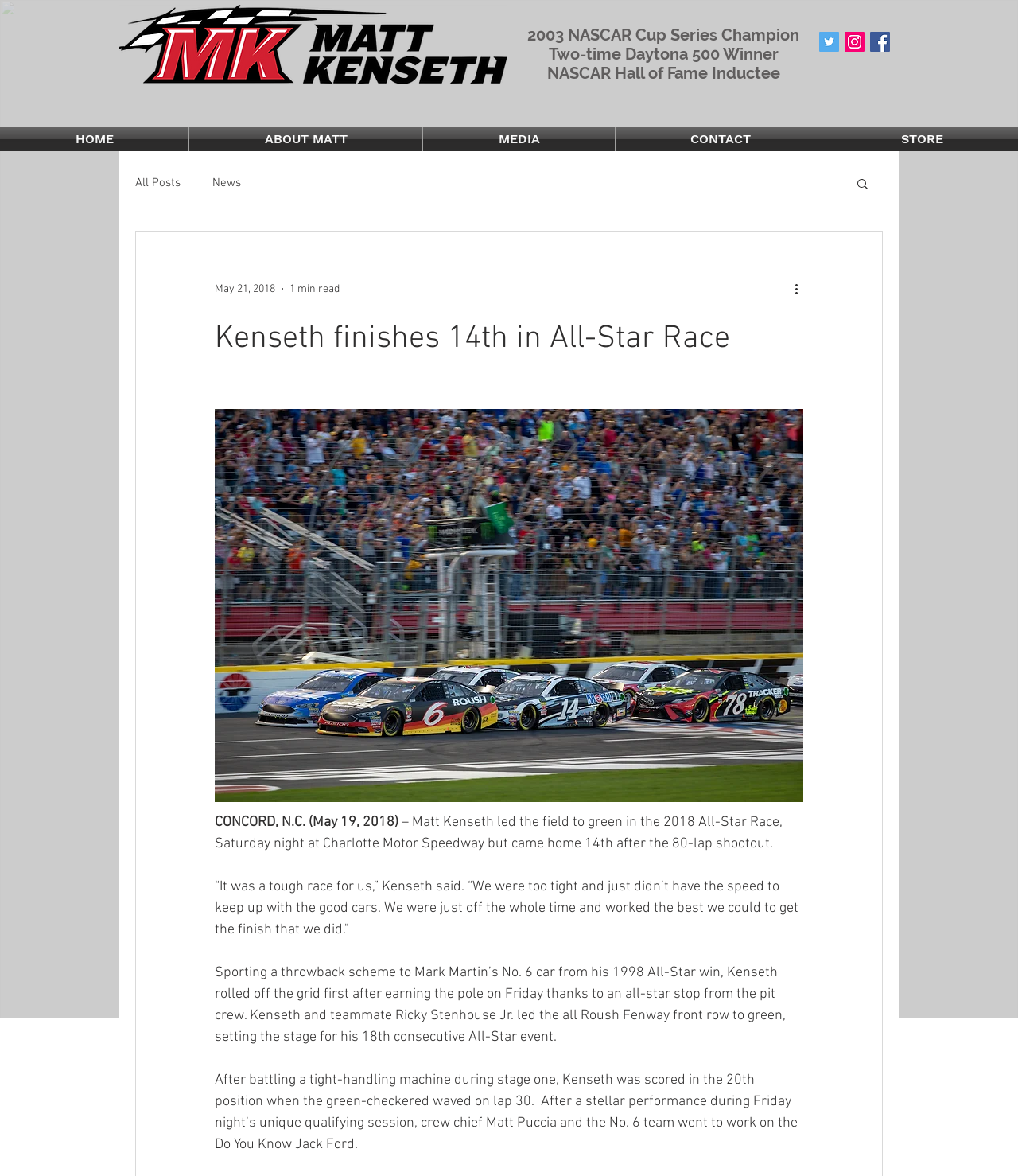How many stages were there in the 2018 All-Star Race?
We need a detailed and exhaustive answer to the question. Please elaborate.

Based on the webpage, there was at least one stage in the 2018 All-Star Race, as it mentions that Matt Kenseth was scored in the 20th position when the green-checkered waved on lap 30, which indicates the end of a stage.